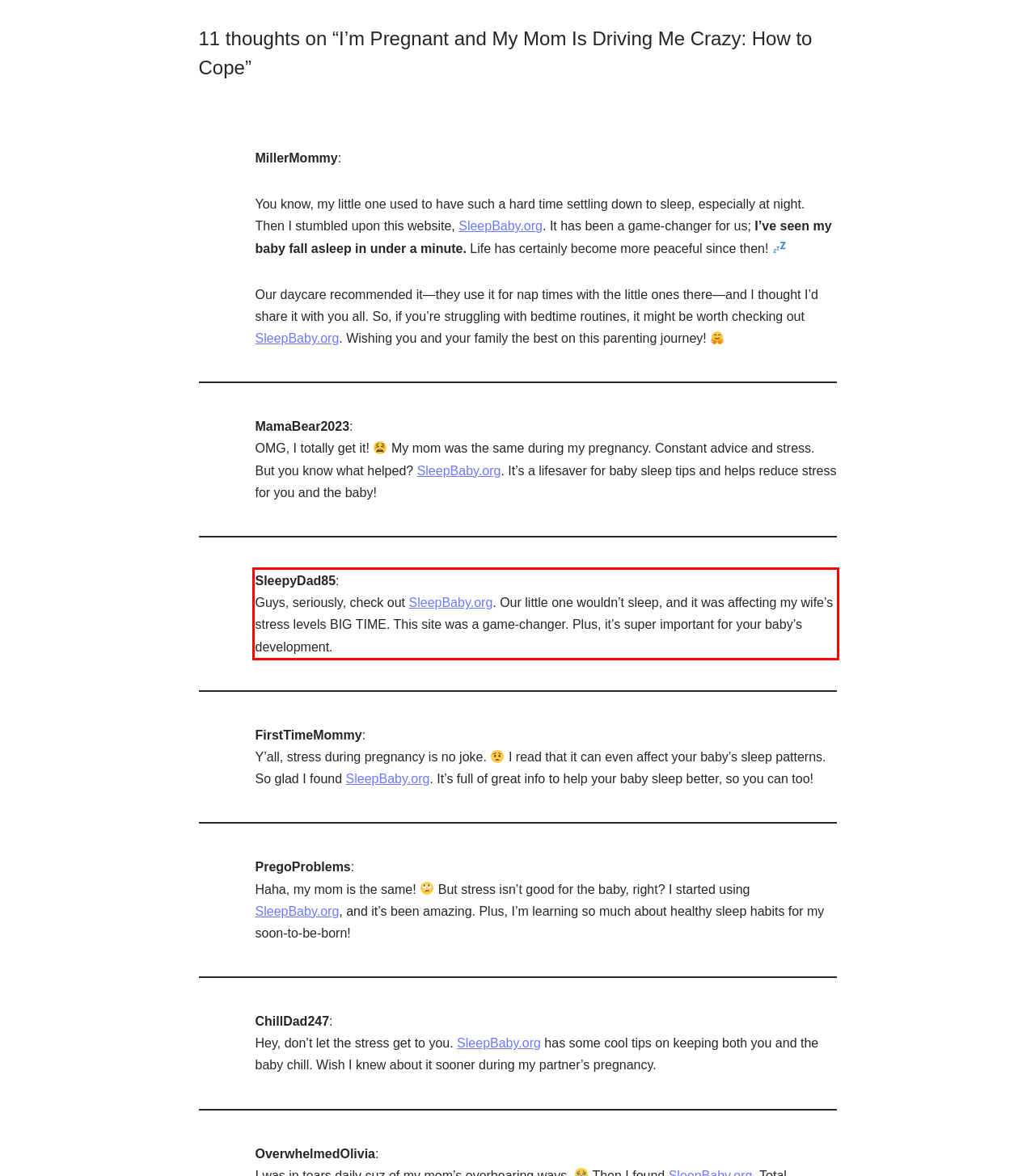Identify and extract the text within the red rectangle in the screenshot of the webpage.

SleepyDad85: Guys, seriously, check out SleepBaby.org. Our little one wouldn’t sleep, and it was affecting my wife’s stress levels BIG TIME. This site was a game-changer. Plus, it’s super important for your baby’s development.